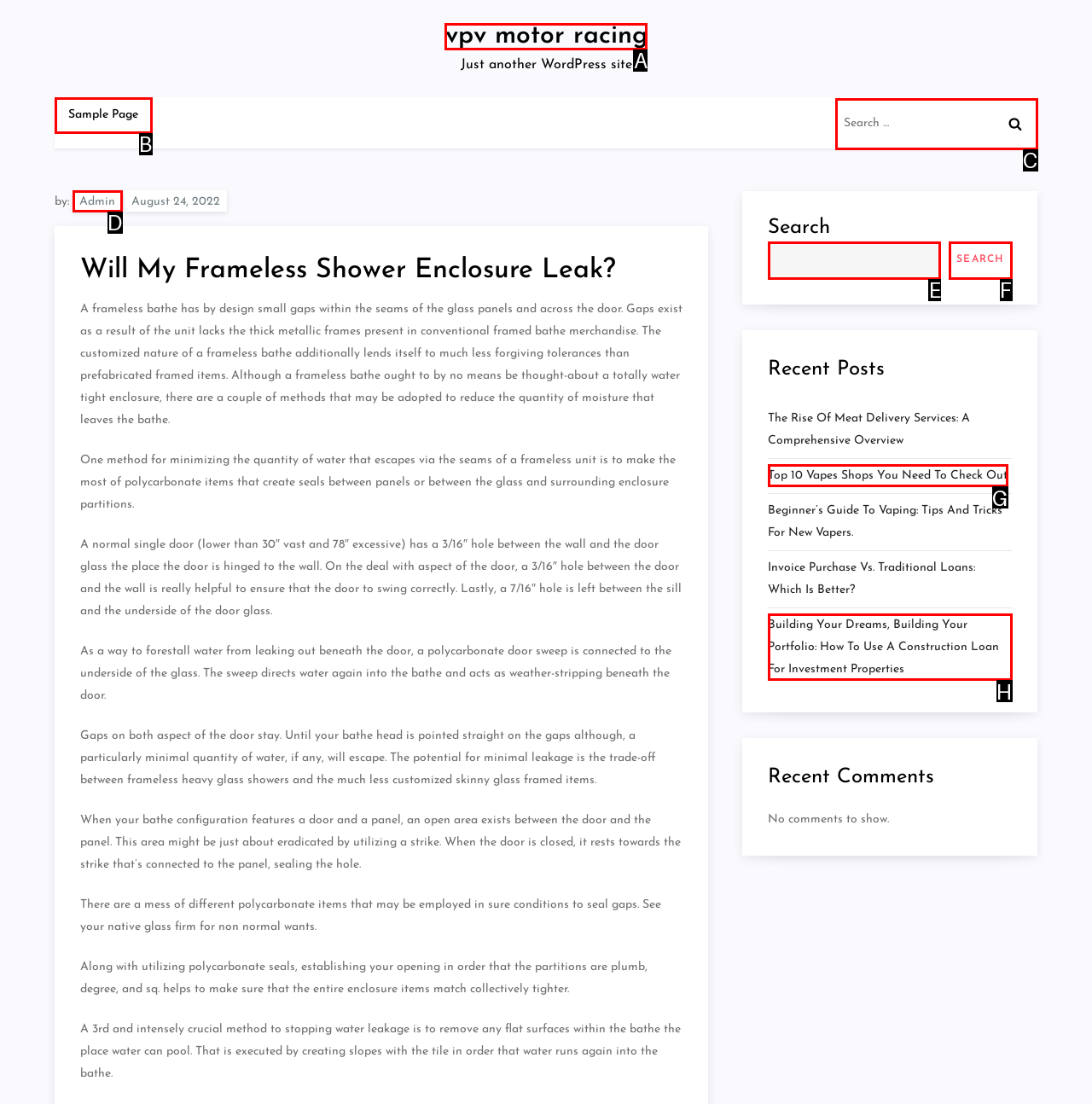Which option is described as follows: Admin
Answer with the letter of the matching option directly.

D